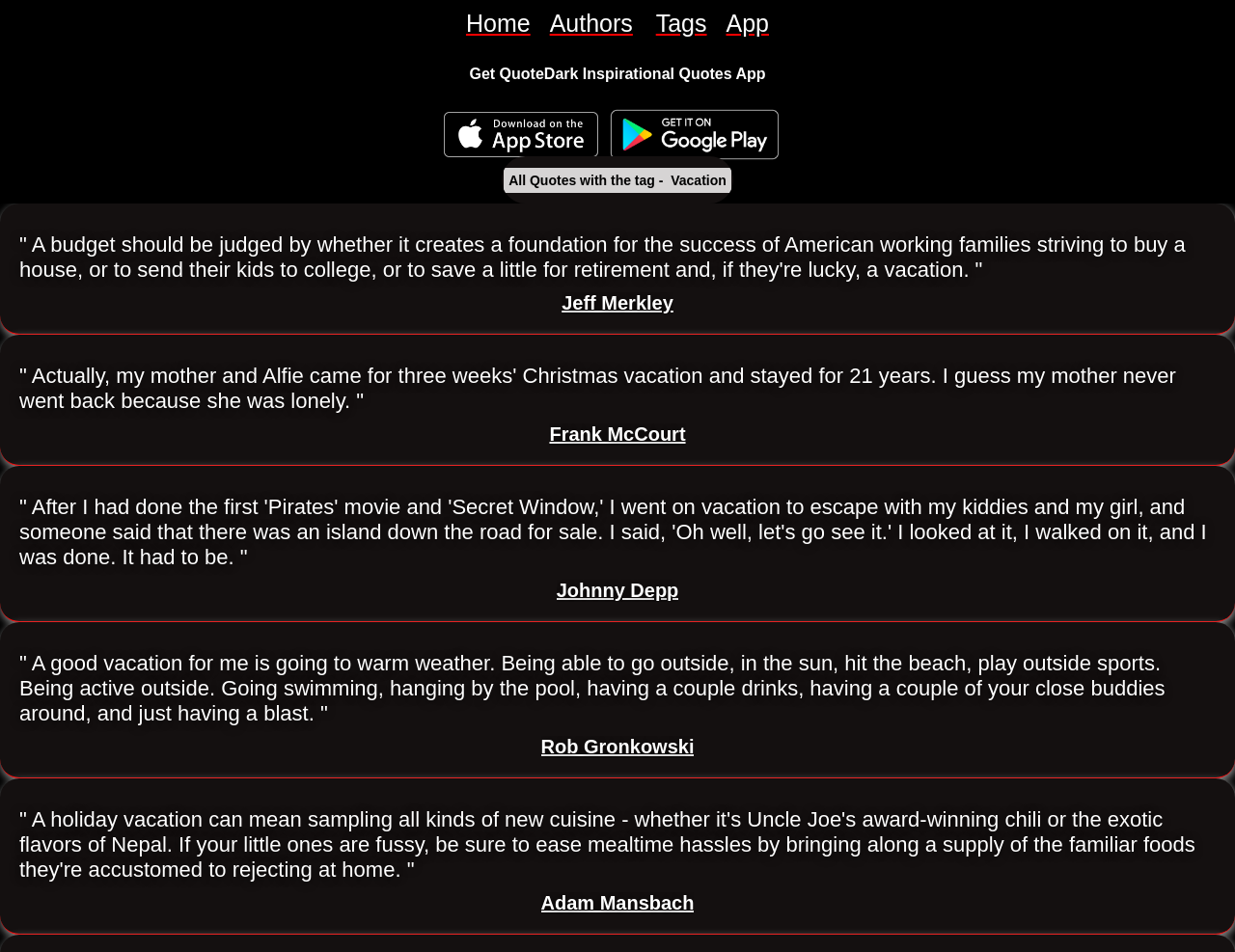Can you locate the main headline on this webpage and provide its text content?

All Quotes with the tag -  Vacation